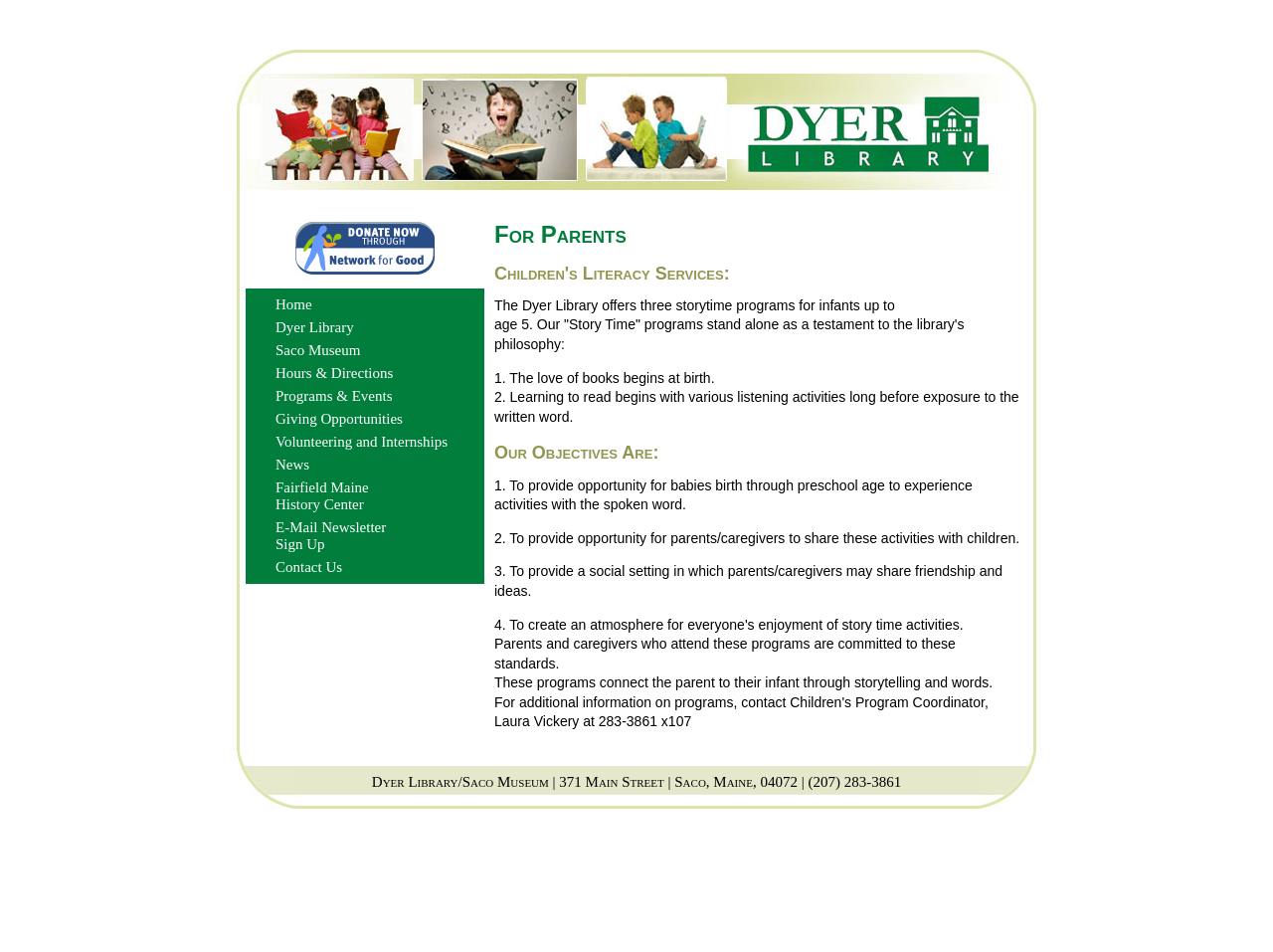Bounding box coordinates should be provided in the format (top-left x, top-left y, bottom-right x, bottom-right y) with all values between 0 and 1. Identify the bounding box for this UI element: Programs & Events

[0.201, 0.404, 0.38, 0.428]